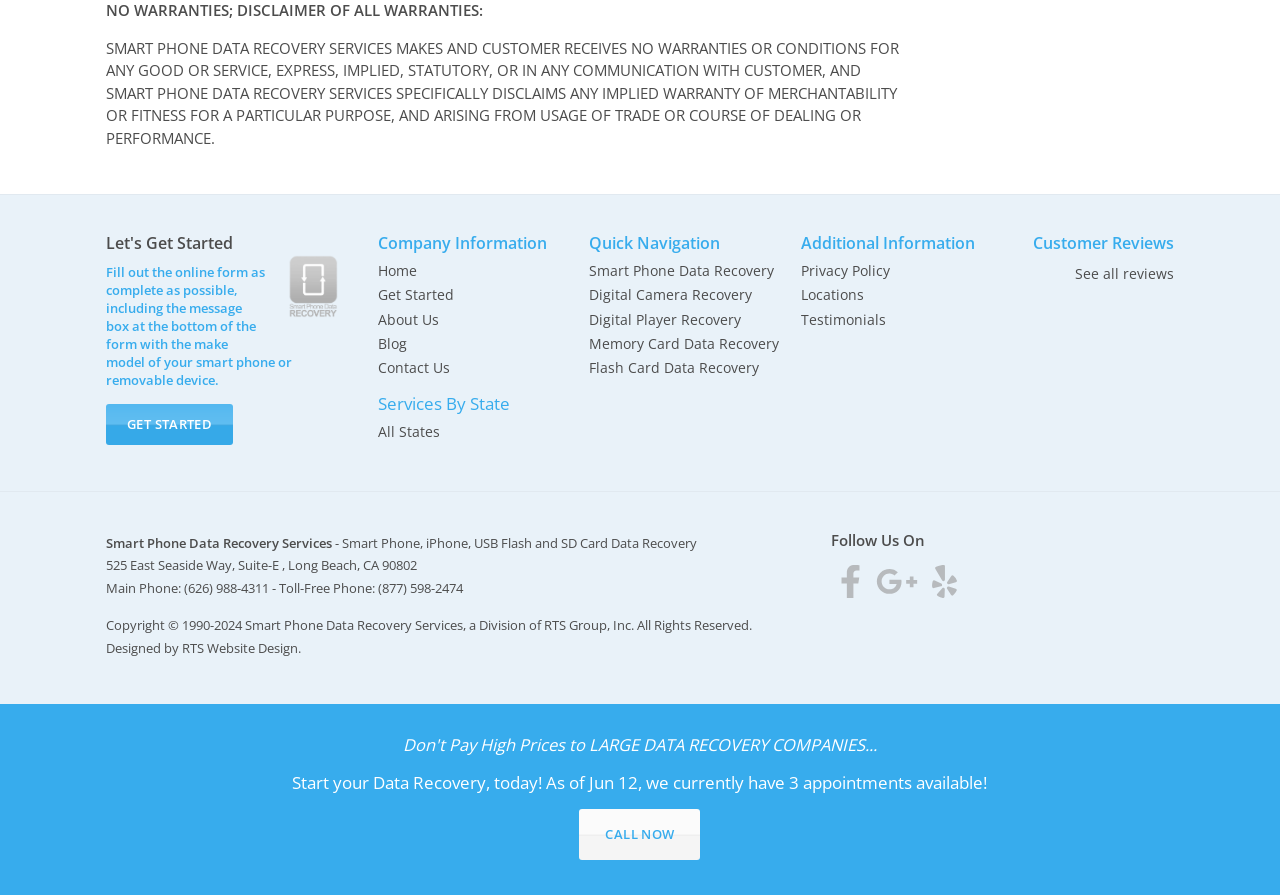Can you find the bounding box coordinates of the area I should click to execute the following instruction: "Click on 'GET STARTED'"?

[0.083, 0.452, 0.182, 0.498]